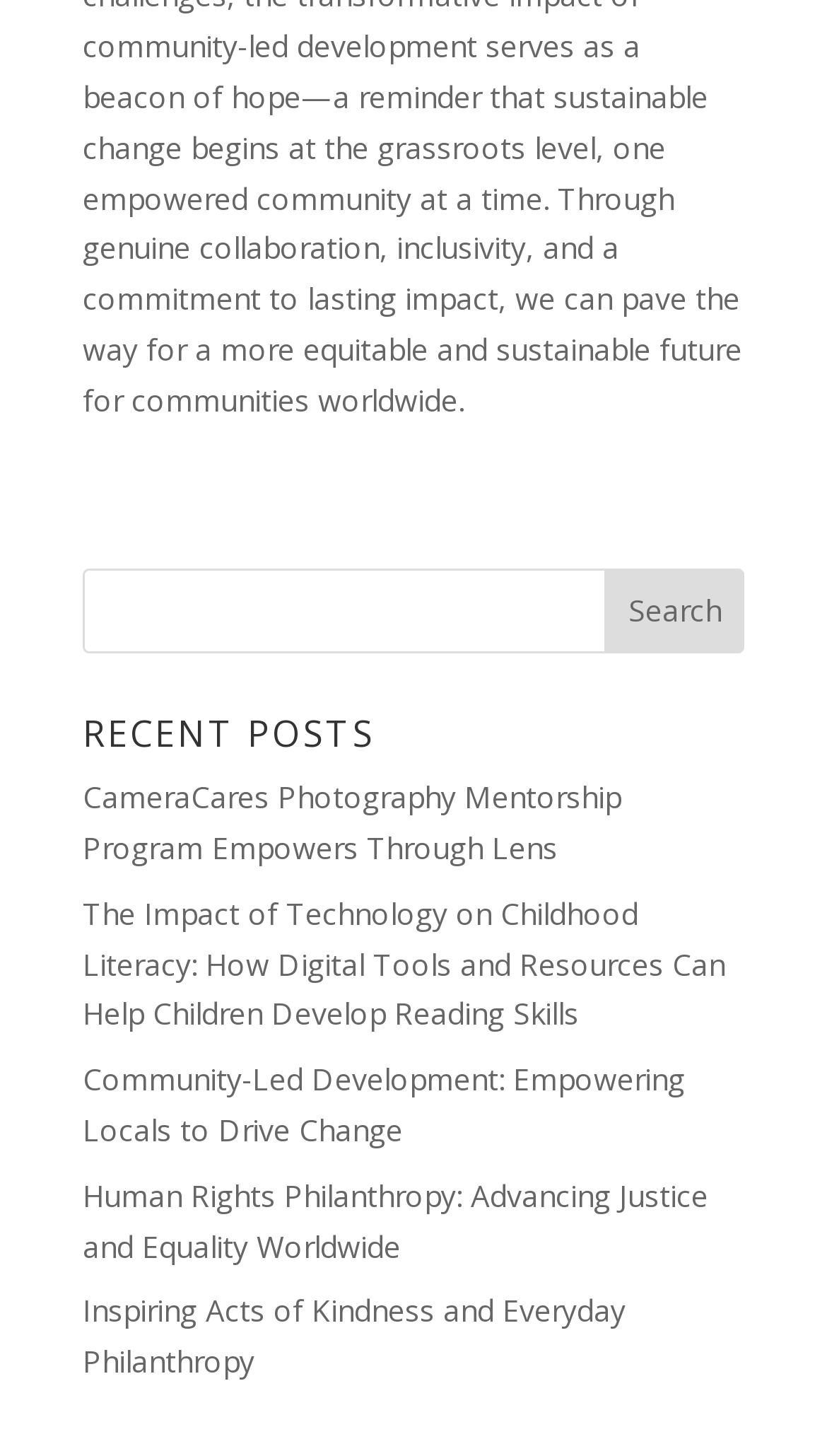What is the topic of the first recent post?
Please give a detailed and elaborate answer to the question based on the image.

The first link below the 'RECENT POSTS' heading is titled 'CameraCares Photography Mentorship Program Empowers Through Lens', suggesting that the first recent post is about photography mentorship.